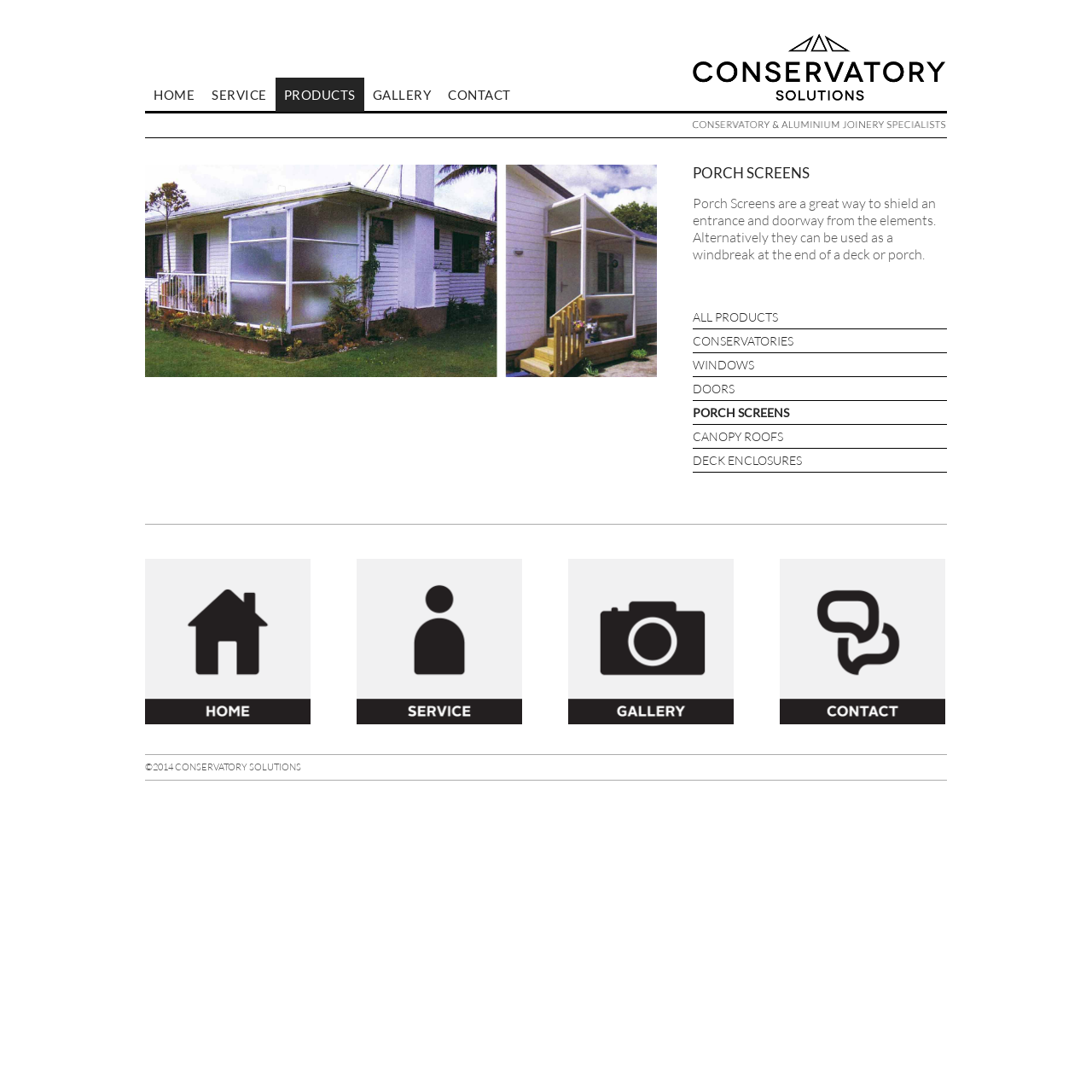Using the format (top-left x, top-left y, bottom-right x, bottom-right y), provide the bounding box coordinates for the described UI element. All values should be floating point numbers between 0 and 1: All Products

[0.634, 0.284, 0.712, 0.297]